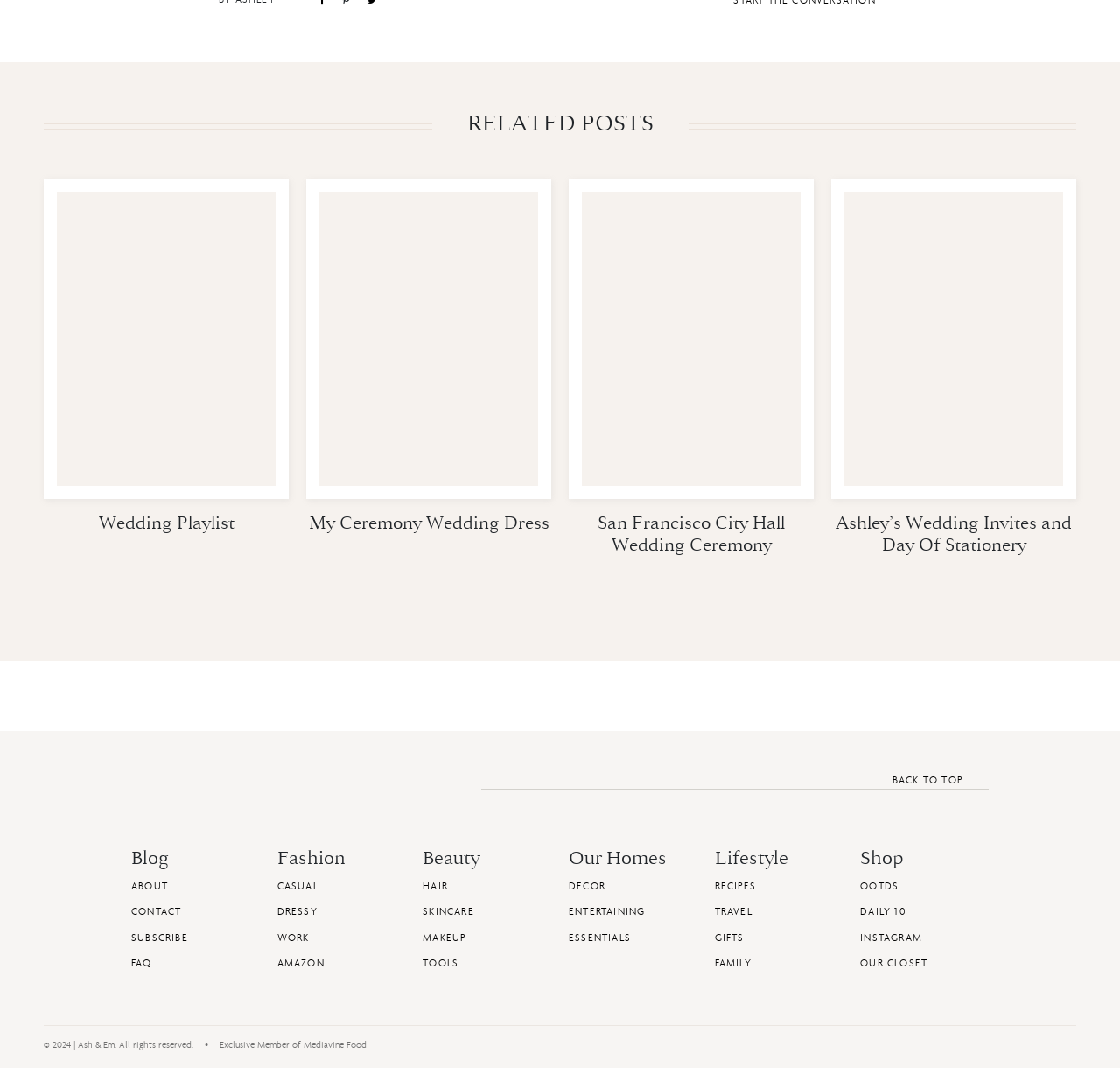Locate the bounding box coordinates of the region to be clicked to comply with the following instruction: "Click on the 'BACK TO TOP' link". The coordinates must be four float numbers between 0 and 1, in the form [left, top, right, bottom].

[0.797, 0.723, 0.883, 0.739]